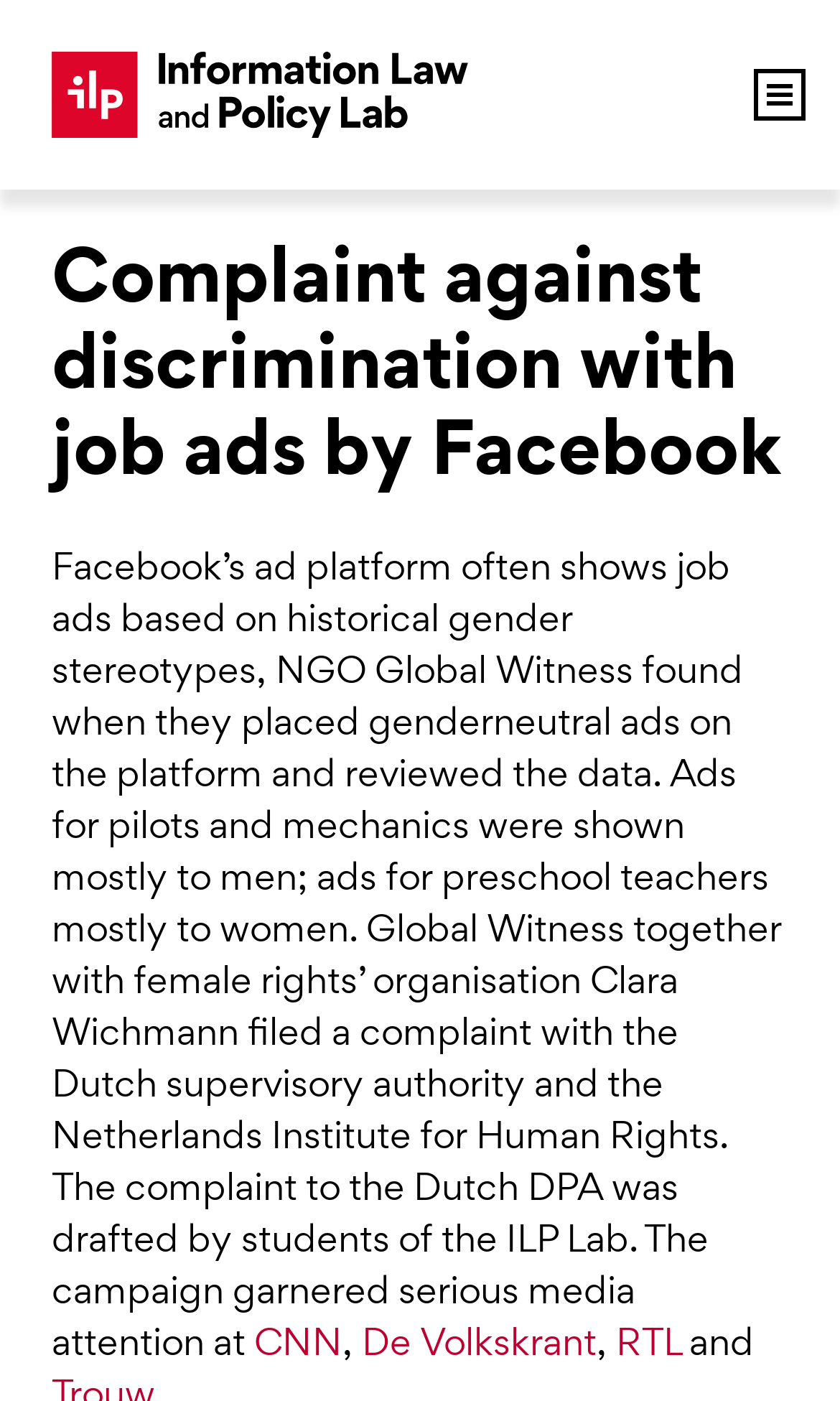Please find the bounding box coordinates (top-left x, top-left y, bottom-right x, bottom-right y) in the screenshot for the UI element described as follows: @ on Twitter

[0.062, 0.338, 0.123, 0.375]